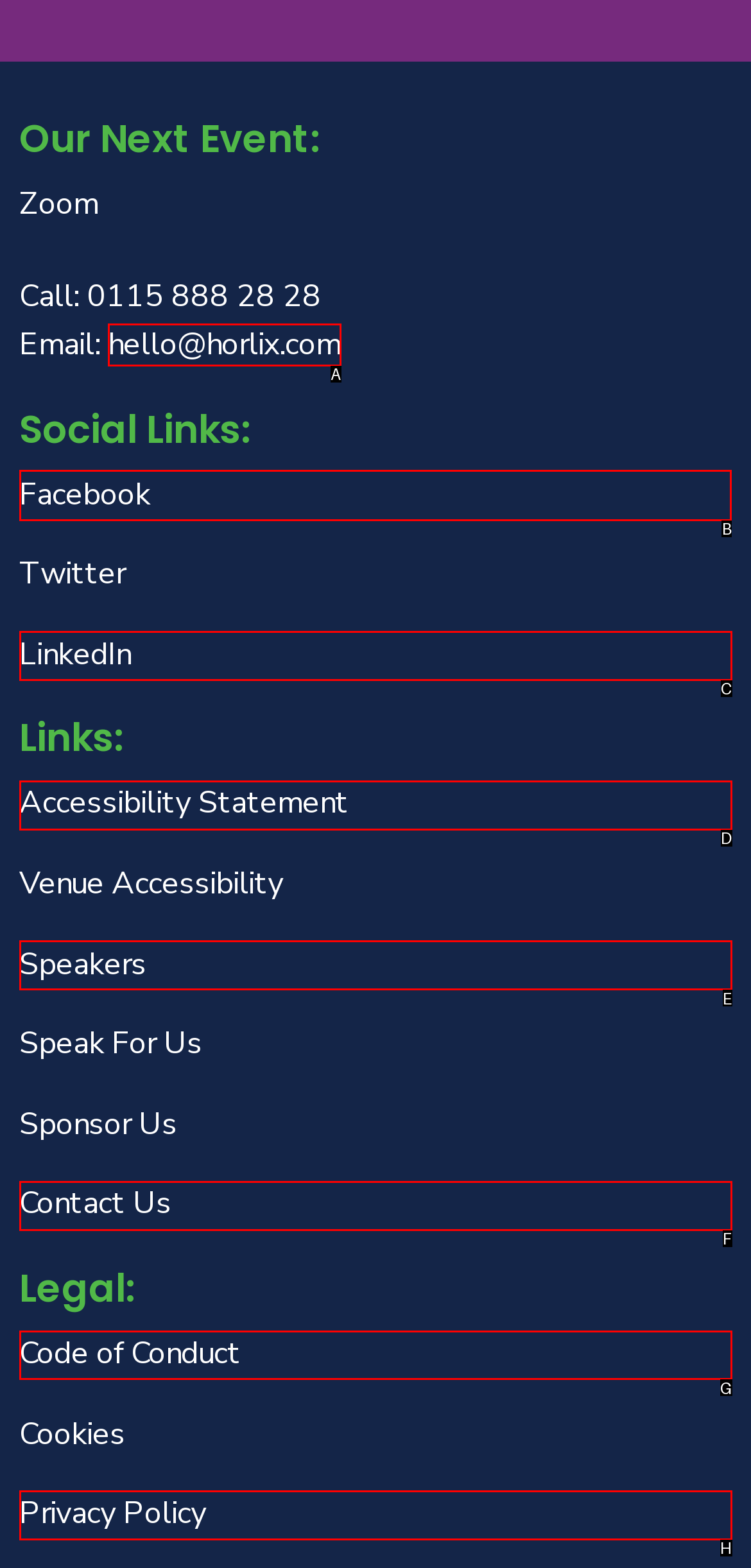Identify the correct lettered option to click in order to perform this task: Visit Facebook. Respond with the letter.

B